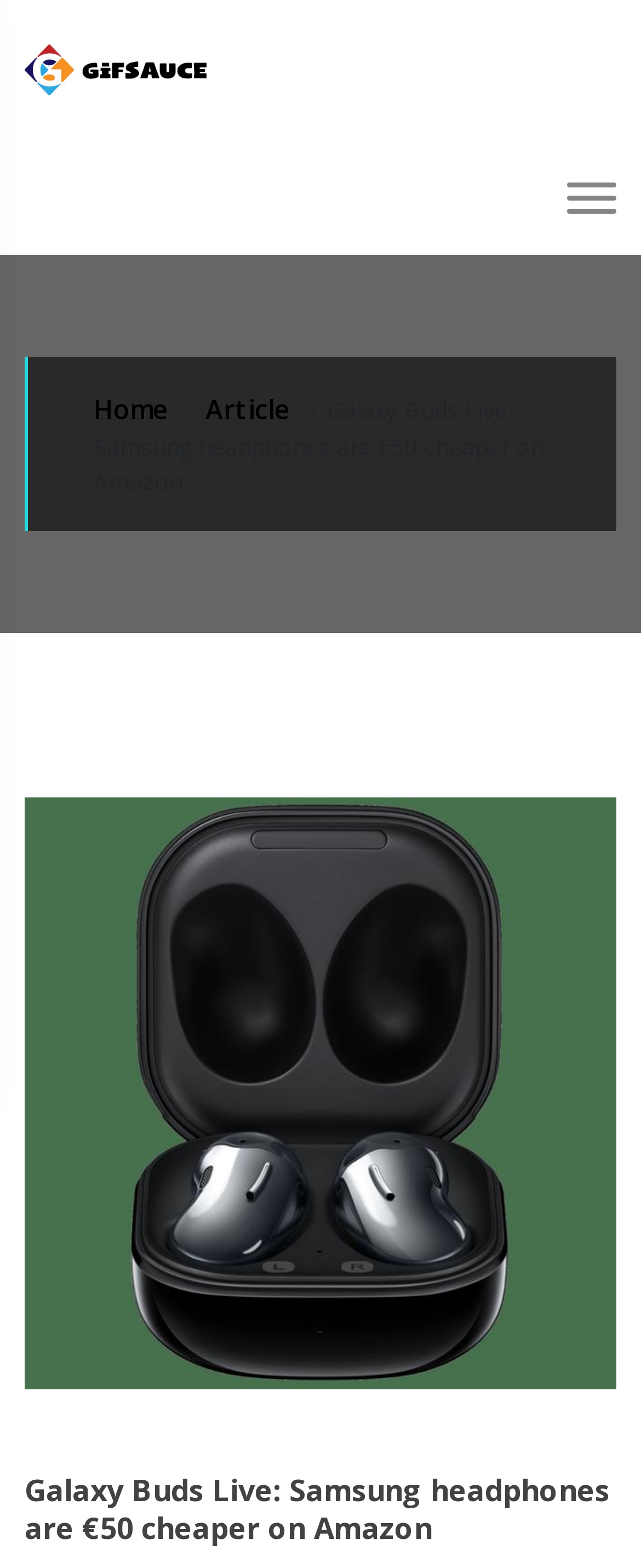From the element description Home, predict the bounding box coordinates of the UI element. The coordinates must be specified in the format (top-left x, top-left y, bottom-right x, bottom-right y) and should be within the 0 to 1 range.

[0.146, 0.25, 0.264, 0.273]